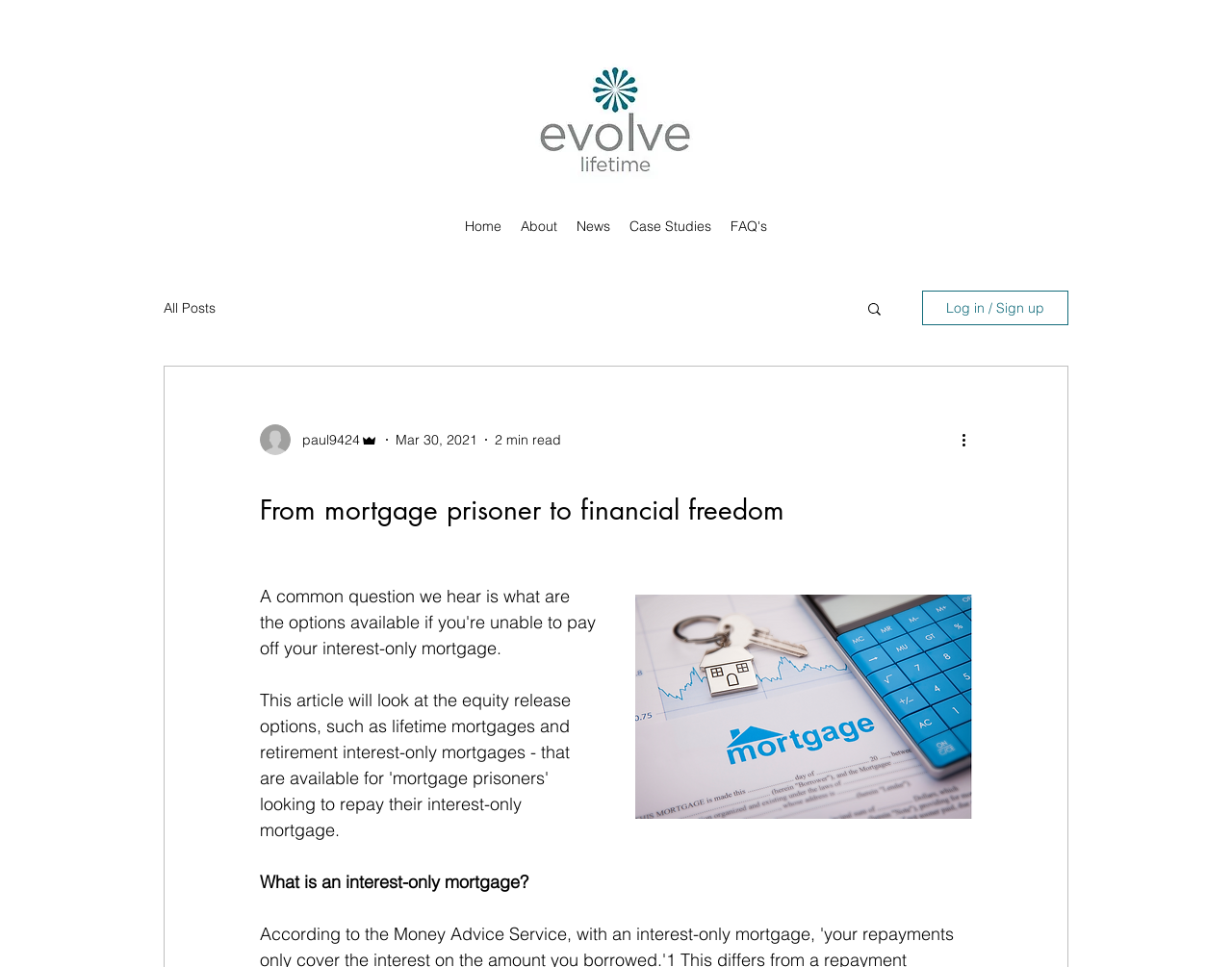What is the author of the article?
Please use the image to provide a one-word or short phrase answer.

paul9424